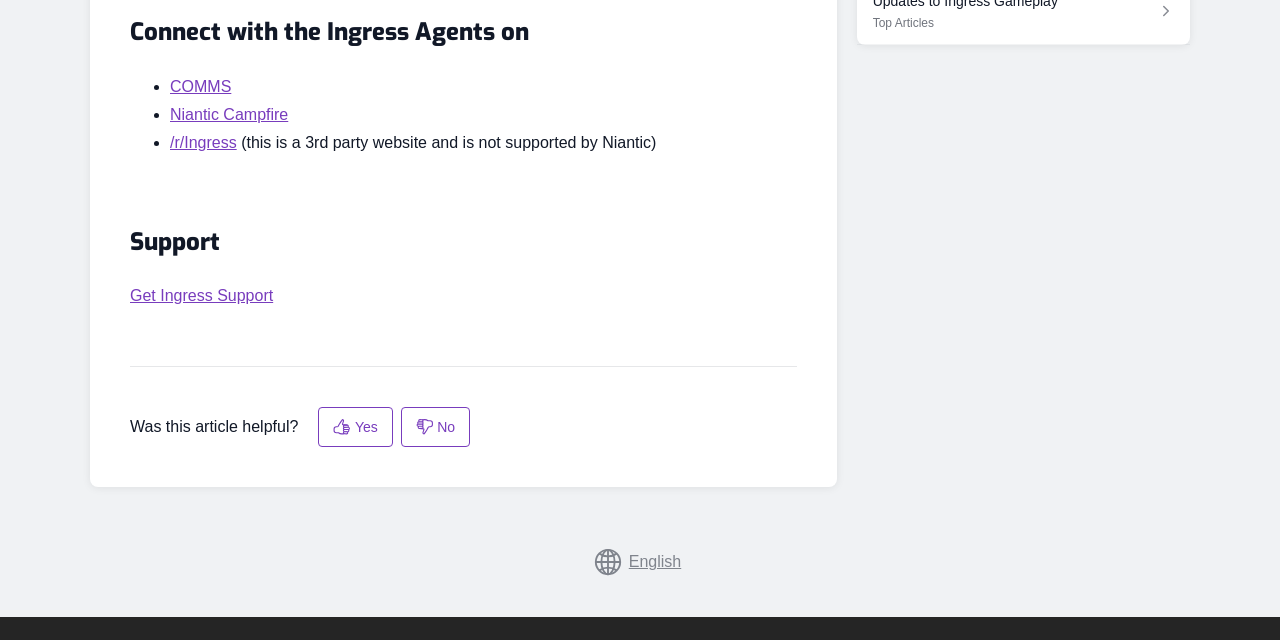Using the description "No", predict the bounding box of the relevant HTML element.

[0.313, 0.637, 0.367, 0.699]